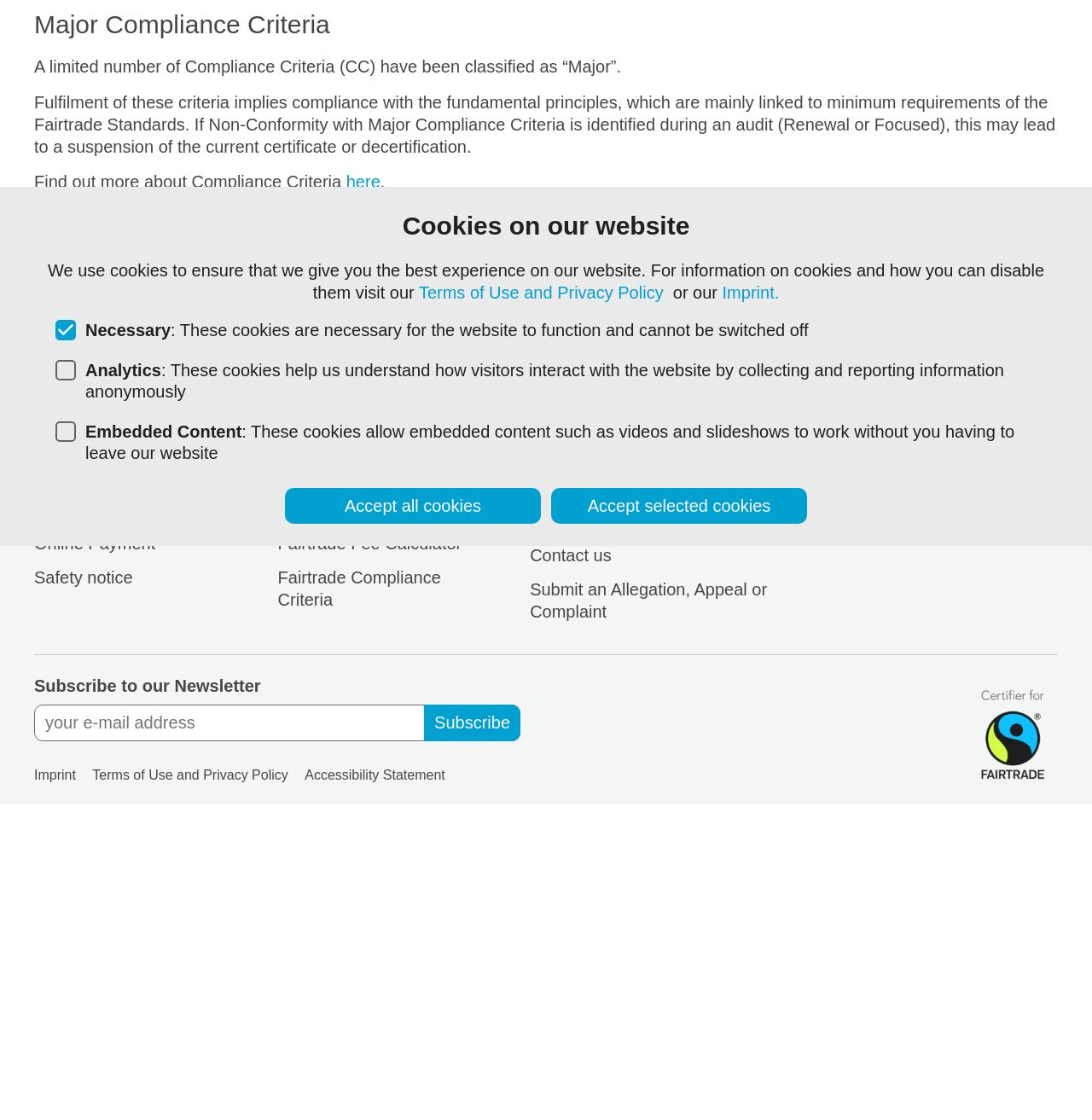Identify the bounding box for the described UI element: "Back to overview".

[0.031, 0.211, 0.173, 0.243]